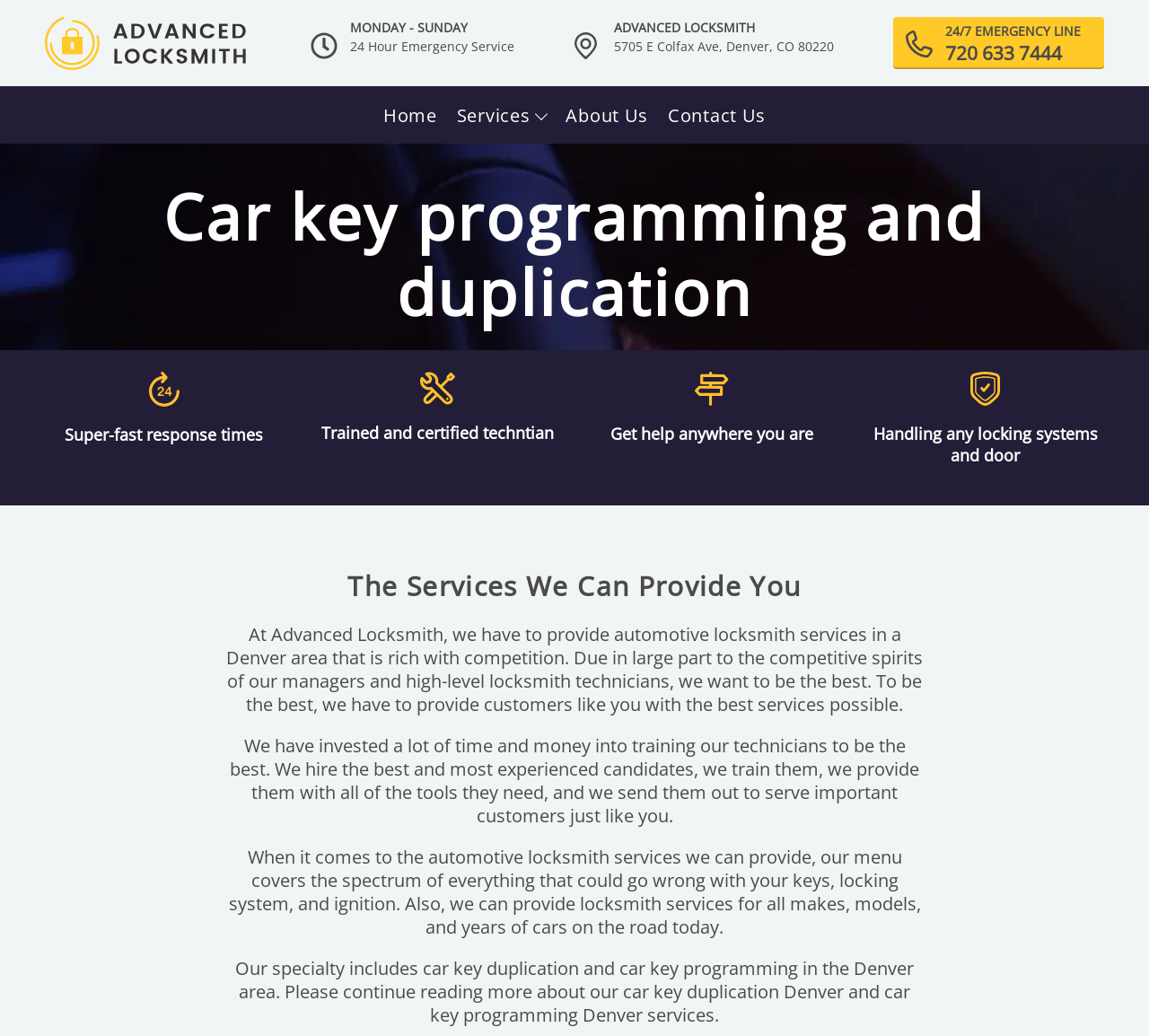Create a detailed narrative describing the layout and content of the webpage.

The webpage is about Advanced Locksmith, a car key programming and duplication service in Denver. At the top left, there is a site logo, which is an image of the company's name. Next to it, there are three lines of text: "MONDAY - SUNDAY", "24 Hour Emergency Service", and "ADVANCED LOCKSMITH". Below these, there is an address "5705 E Colfax Ave, Denver, CO 80220" and a phone number "720 633 7444" with a label "24/7 EMERGENCY LINE".

On the top right, there is a navigation menu with four items: "Home", "Services", "About Us", and "Contact Us". Below the navigation menu, there is a heading "Car key programming and duplication" followed by a section with four columns, each containing an image and a short text describing a service: "Super-fast response times", "Trained and certified technician", "Get help anywhere you are", and "Handling any locking systems and door".

Further down, there is a section with a heading "The Services We Can Provide You" followed by a paragraph of text describing the company's commitment to providing the best services to its customers. The text explains that the company has invested in training its technicians to be the best and provides a range of automotive locksmith services, including car key duplication and car key programming in the Denver area.